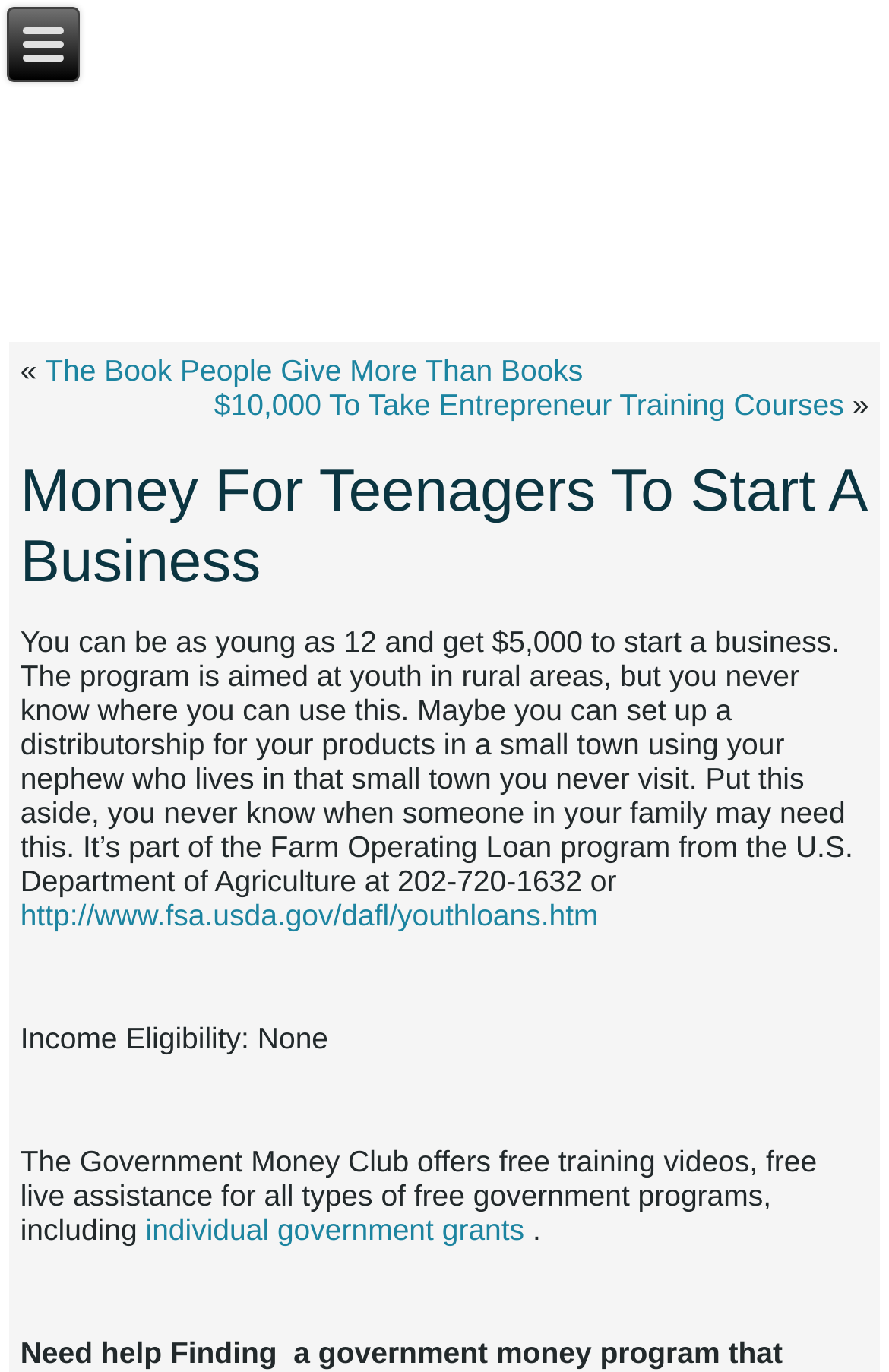Determine the bounding box for the UI element described here: "individual government grants".

[0.164, 0.884, 0.599, 0.909]